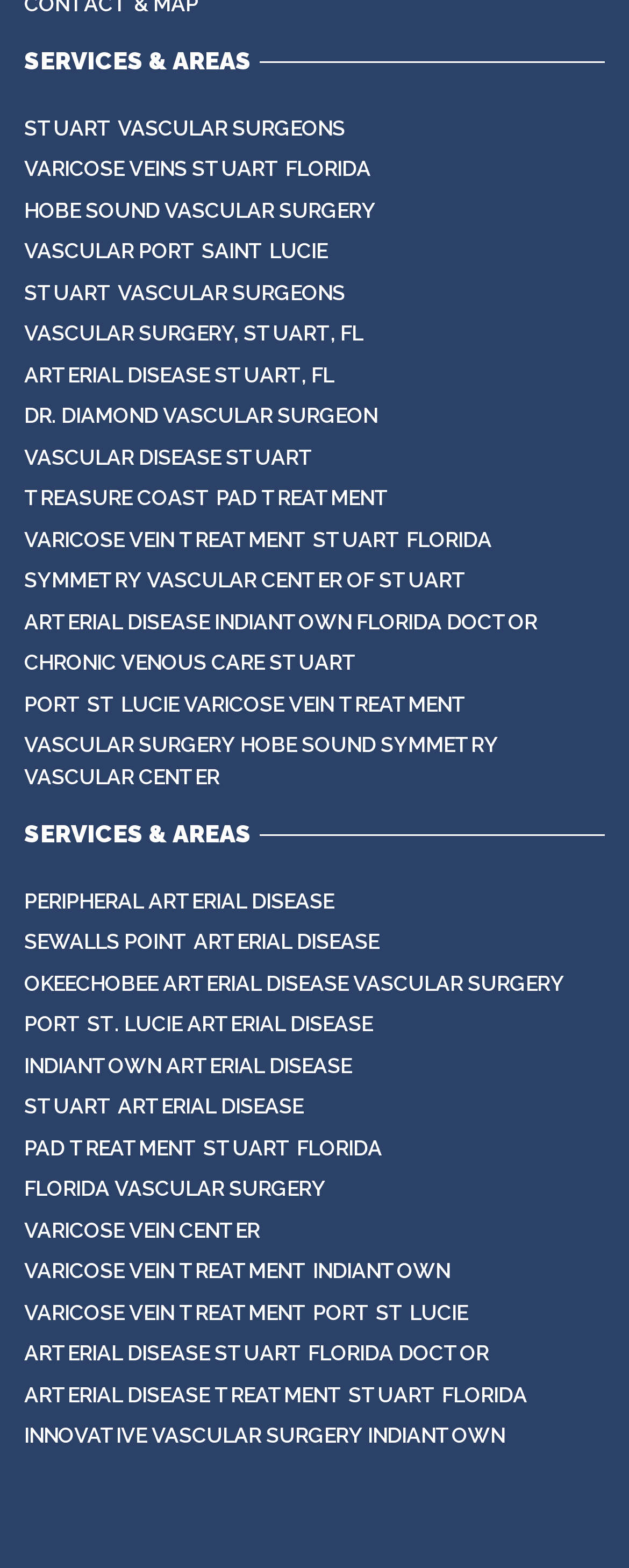Please provide the bounding box coordinates for the element that needs to be clicked to perform the following instruction: "Click on STUART VASCULAR SURGEONS". The coordinates should be given as four float numbers between 0 and 1, i.e., [left, top, right, bottom].

[0.038, 0.069, 0.549, 0.095]